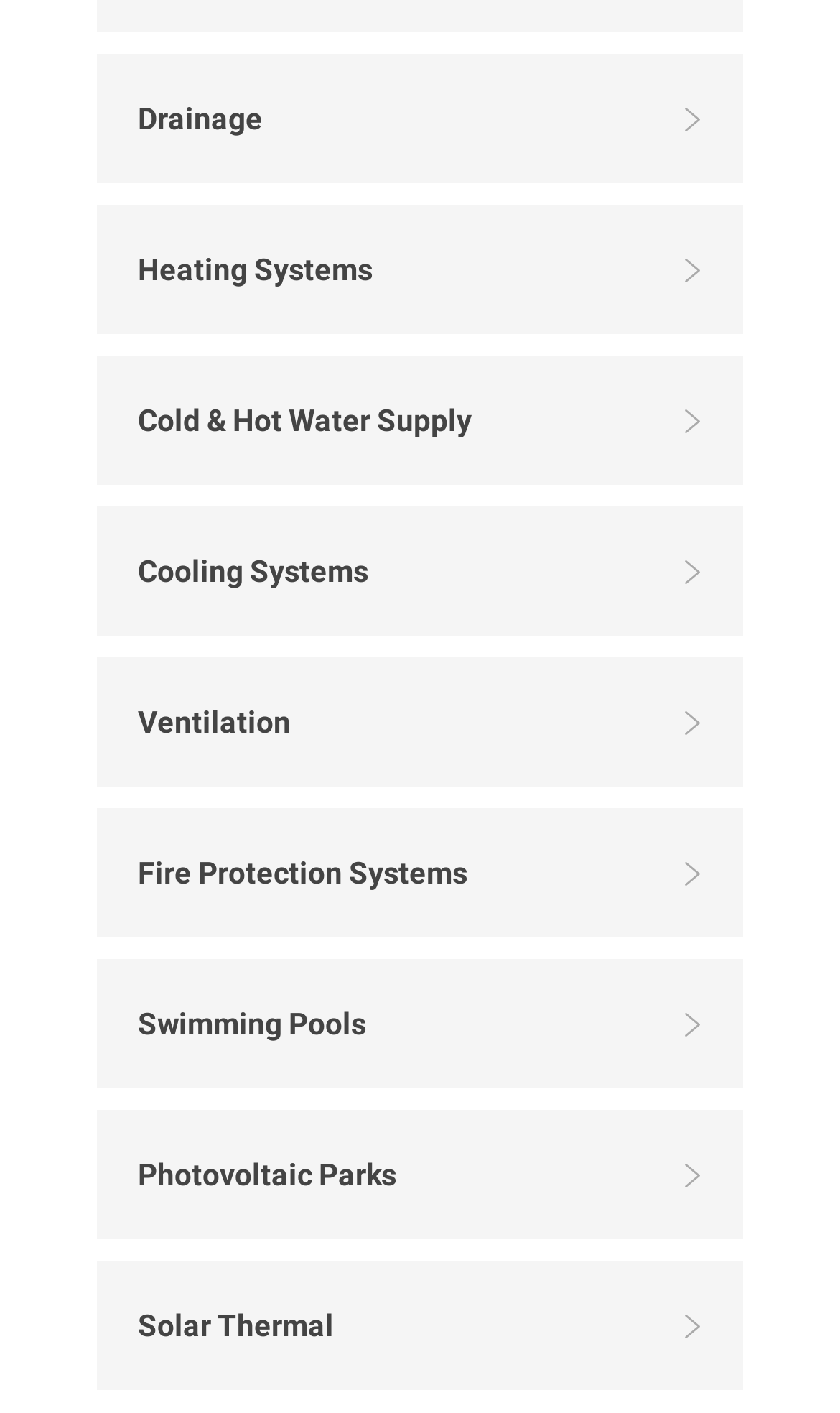Highlight the bounding box coordinates of the region I should click on to meet the following instruction: "Visit Ventilation page".

[0.115, 0.466, 0.885, 0.557]